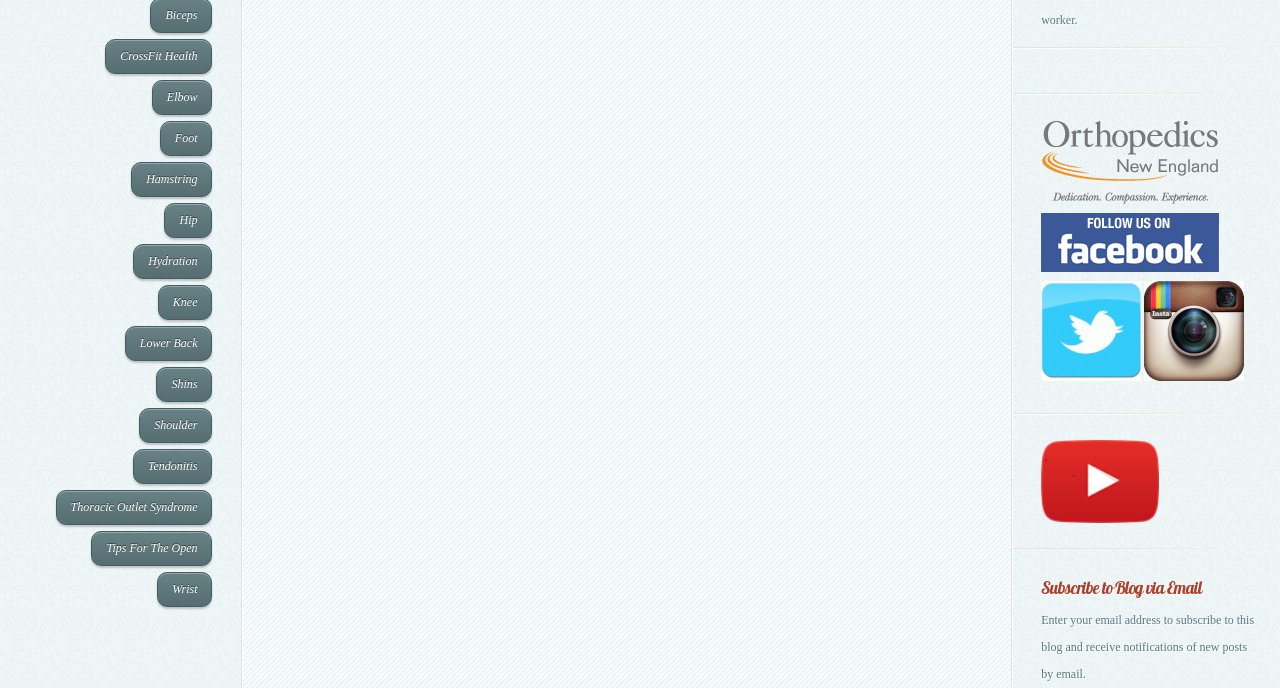Provide the bounding box coordinates of the HTML element described as: "Thoracic Outlet Syndrome". The bounding box coordinates should be four float numbers between 0 and 1, i.e., [left, top, right, bottom].

[0.043, 0.712, 0.166, 0.763]